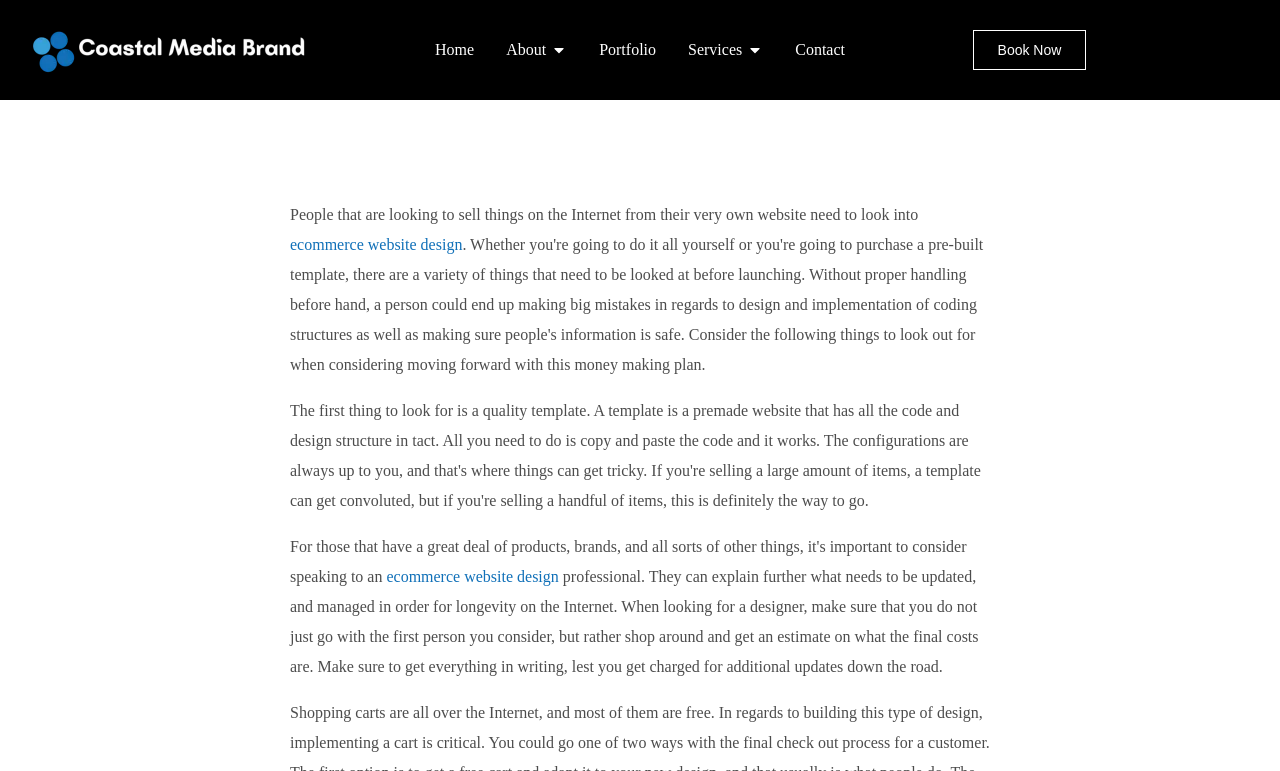What is the purpose of the 'Book Now' button?
Using the image, give a concise answer in the form of a single word or short phrase.

To book a service